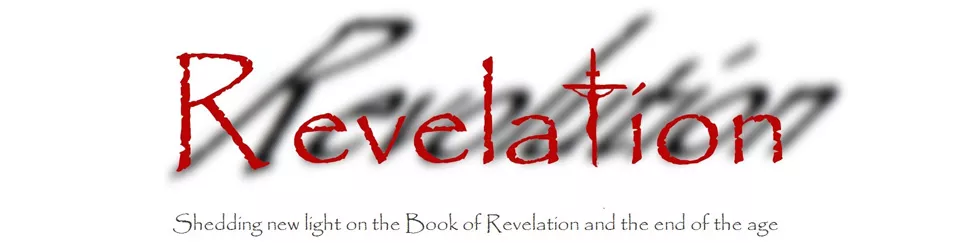Explain in detail what you see in the image.

The image prominently features the word "Revelation," artistically rendered in a dramatic, stylized font that includes bold red accents, symbolizing significance and urgency. The background appears blurred, creating a sense of depth and focus on the text itself. Below the main title, a caption reads, "Shedding new light on the Book of Revelation and the end of the age," hinting at an exploration of theological themes related to the biblical text. This visual presentation aligns with the overall subject matter of deepening understanding of eschatology and invites viewers to delve into discussions about spiritual significance and prophetic insights.